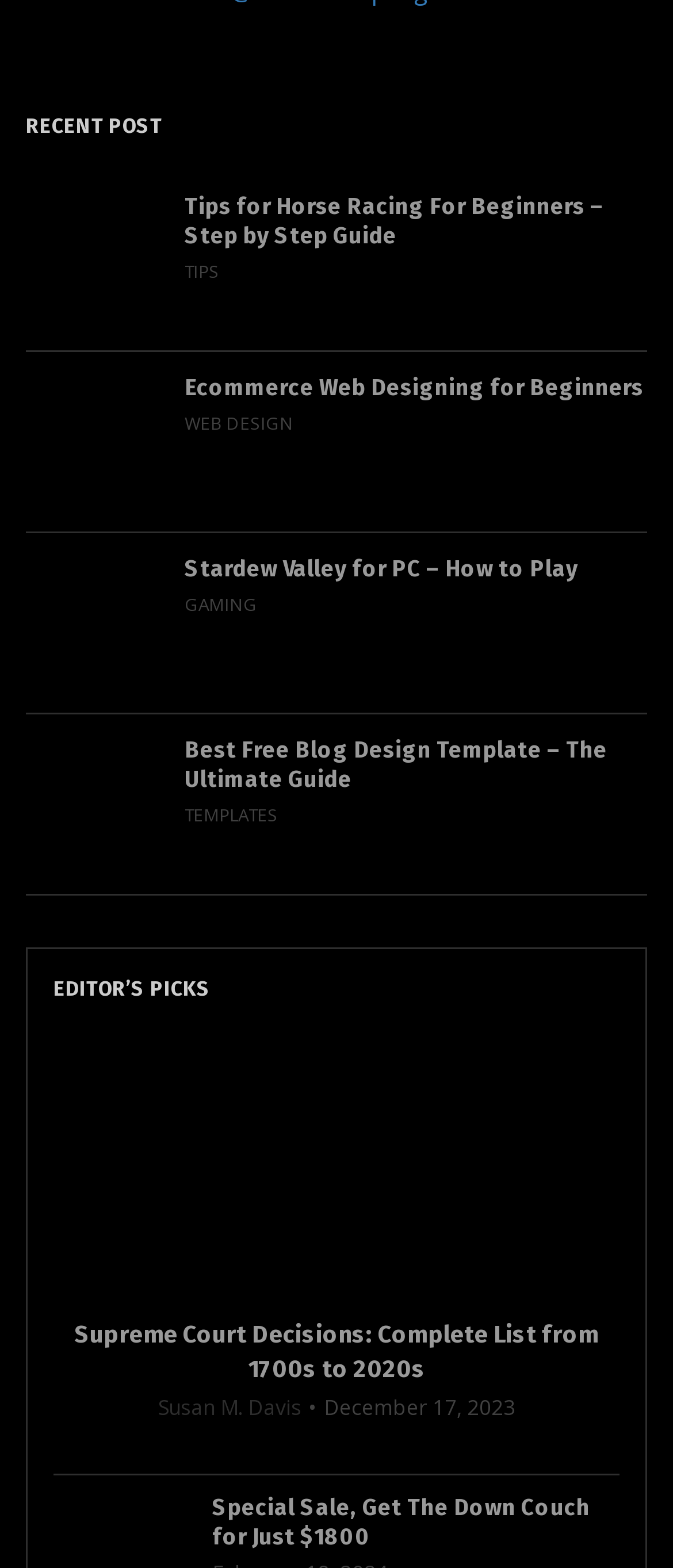Please locate the bounding box coordinates of the element that should be clicked to complete the given instruction: "View the special sale on the down couch".

[0.315, 0.952, 0.921, 0.989]